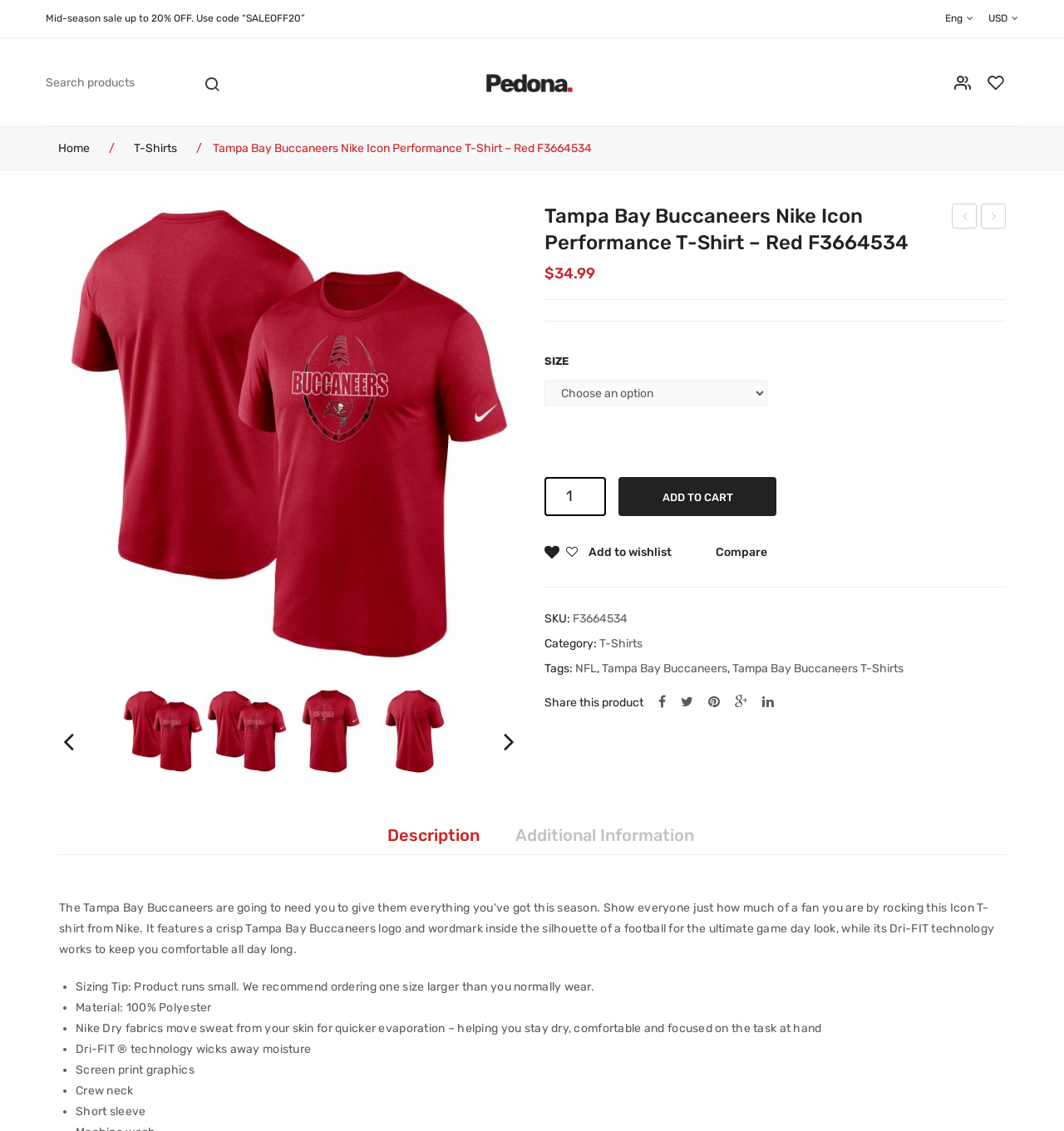Please mark the bounding box coordinates of the area that should be clicked to carry out the instruction: "Contact Cornerstone Guitars".

None